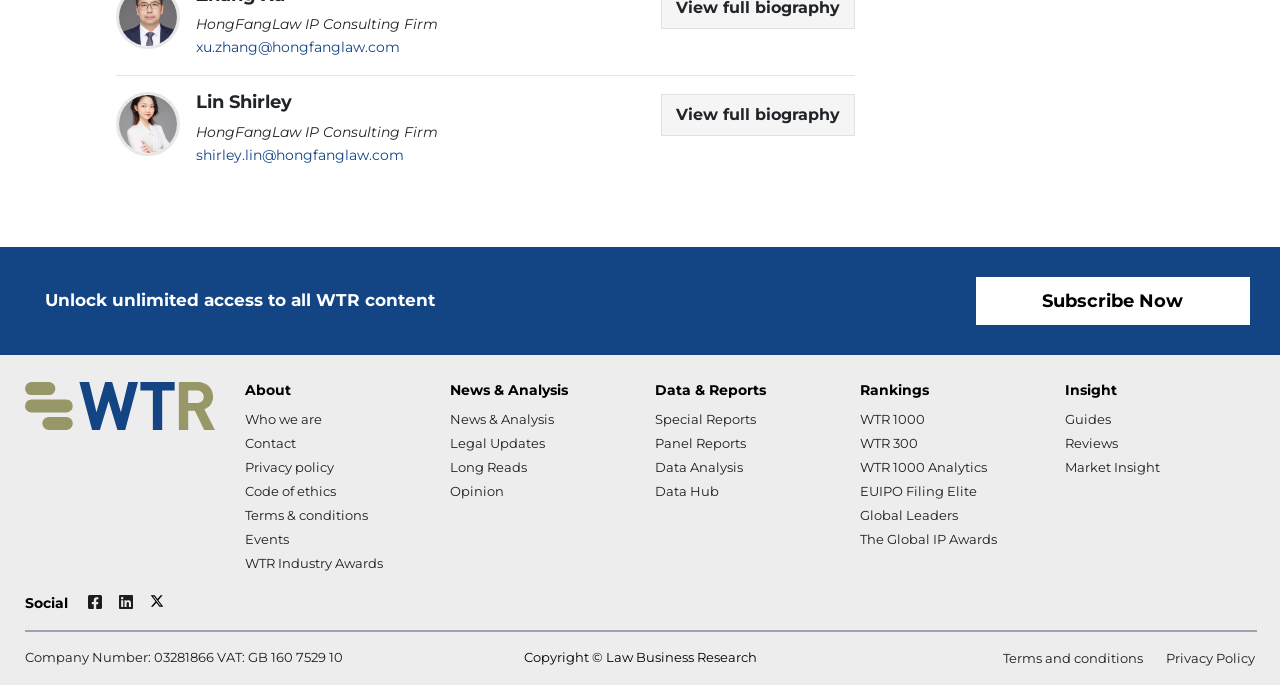Can you determine the bounding box coordinates of the area that needs to be clicked to fulfill the following instruction: "Check the company information"?

[0.02, 0.948, 0.268, 0.971]